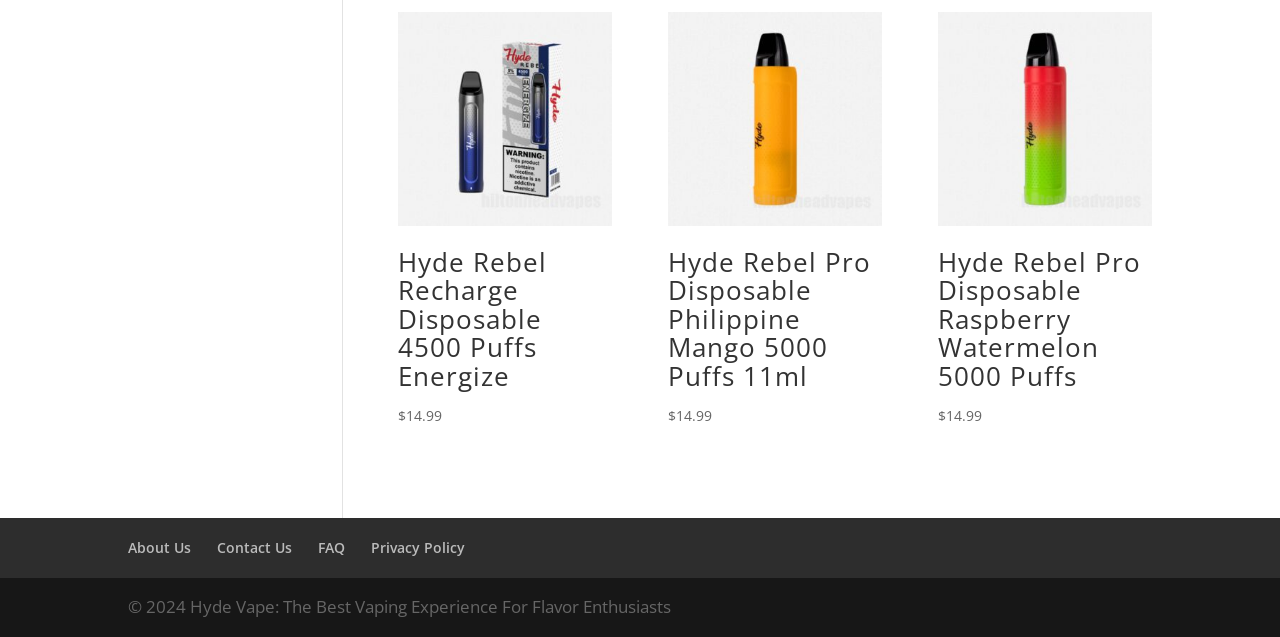Use a single word or phrase to answer this question: 
What is the copyright year of Hyde Vape?

2024